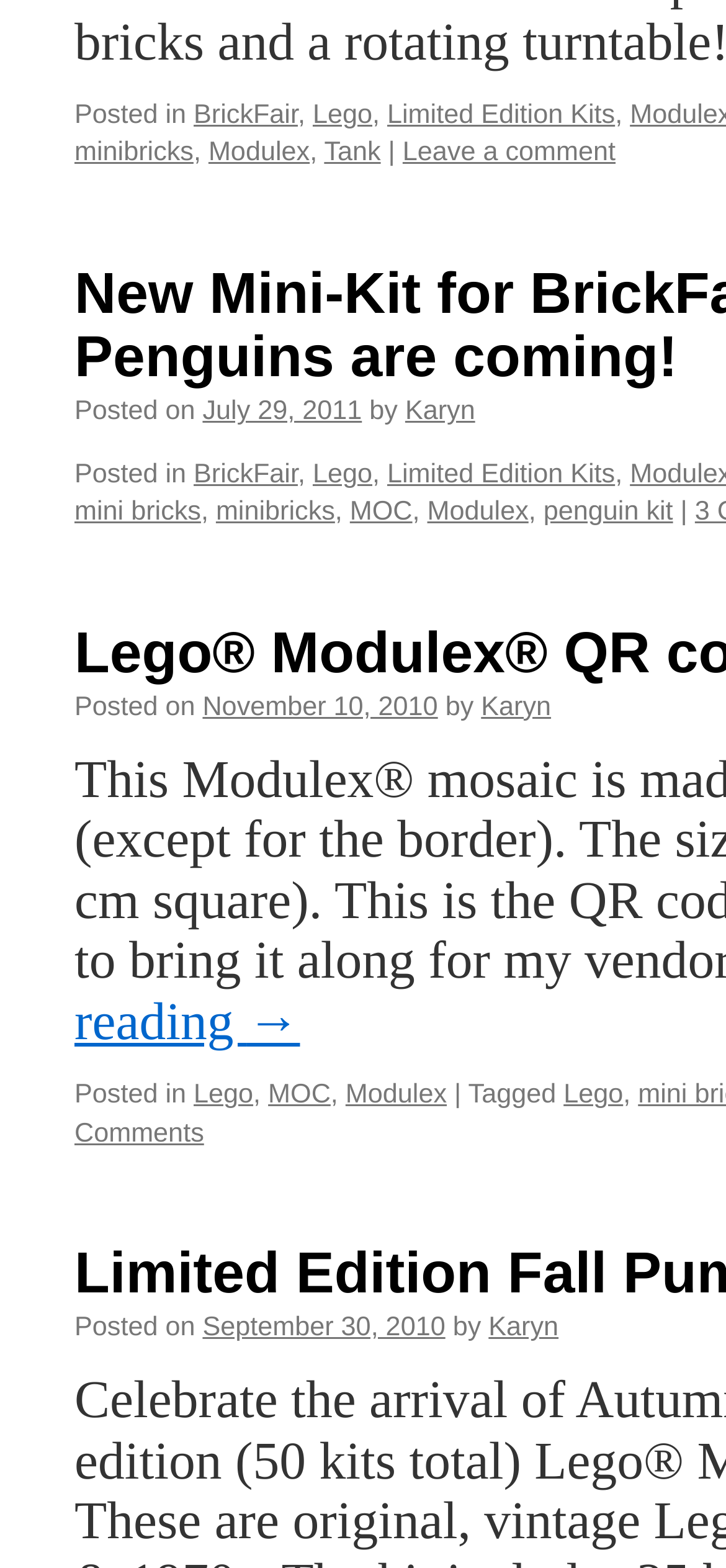What is the category of the post with the tag 'penguin kit'?
Refer to the image and provide a one-word or short phrase answer.

Limited Edition Kits